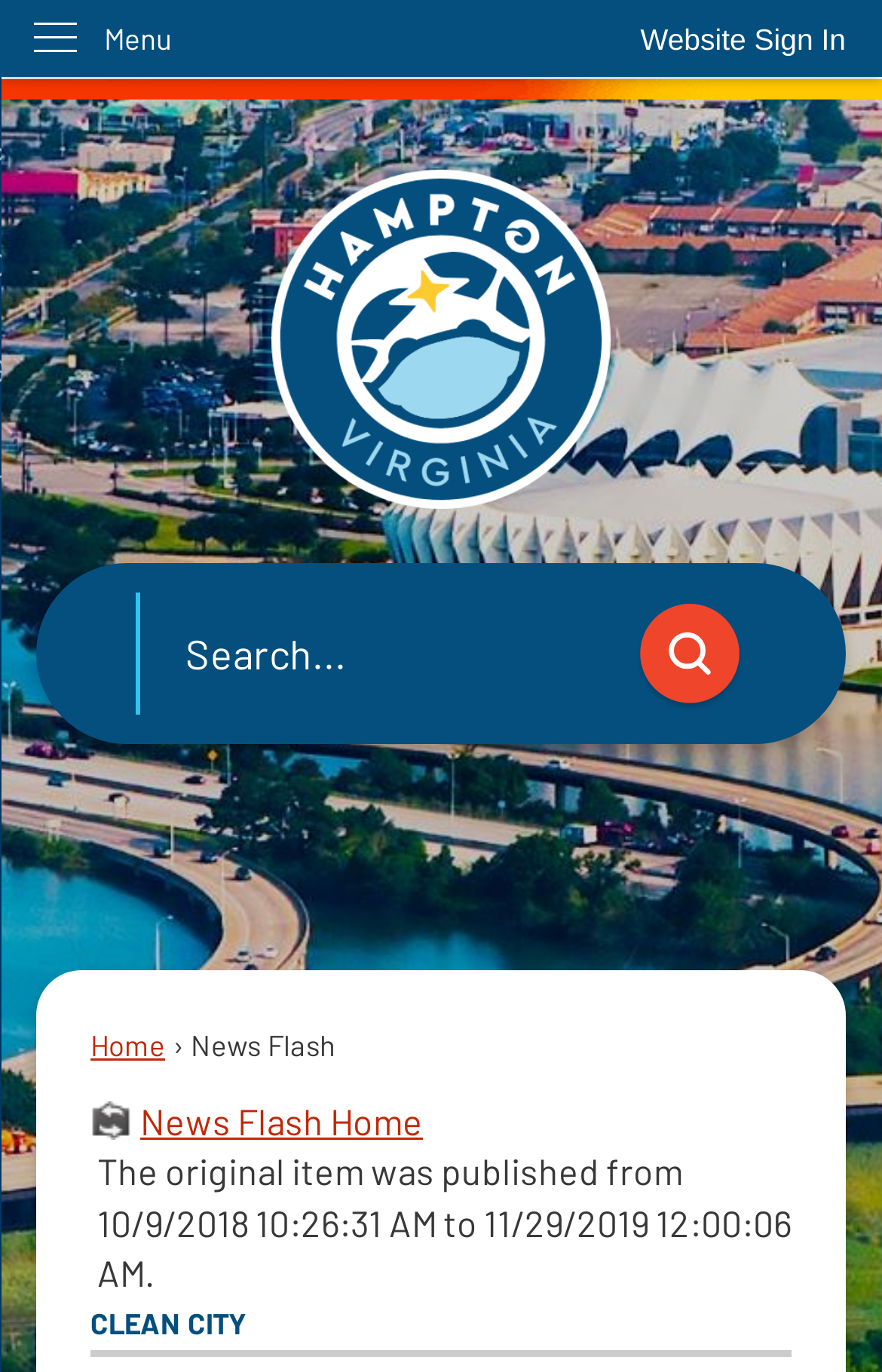Please give a one-word or short phrase response to the following question: 
What is the status of the search textbox?

Polite